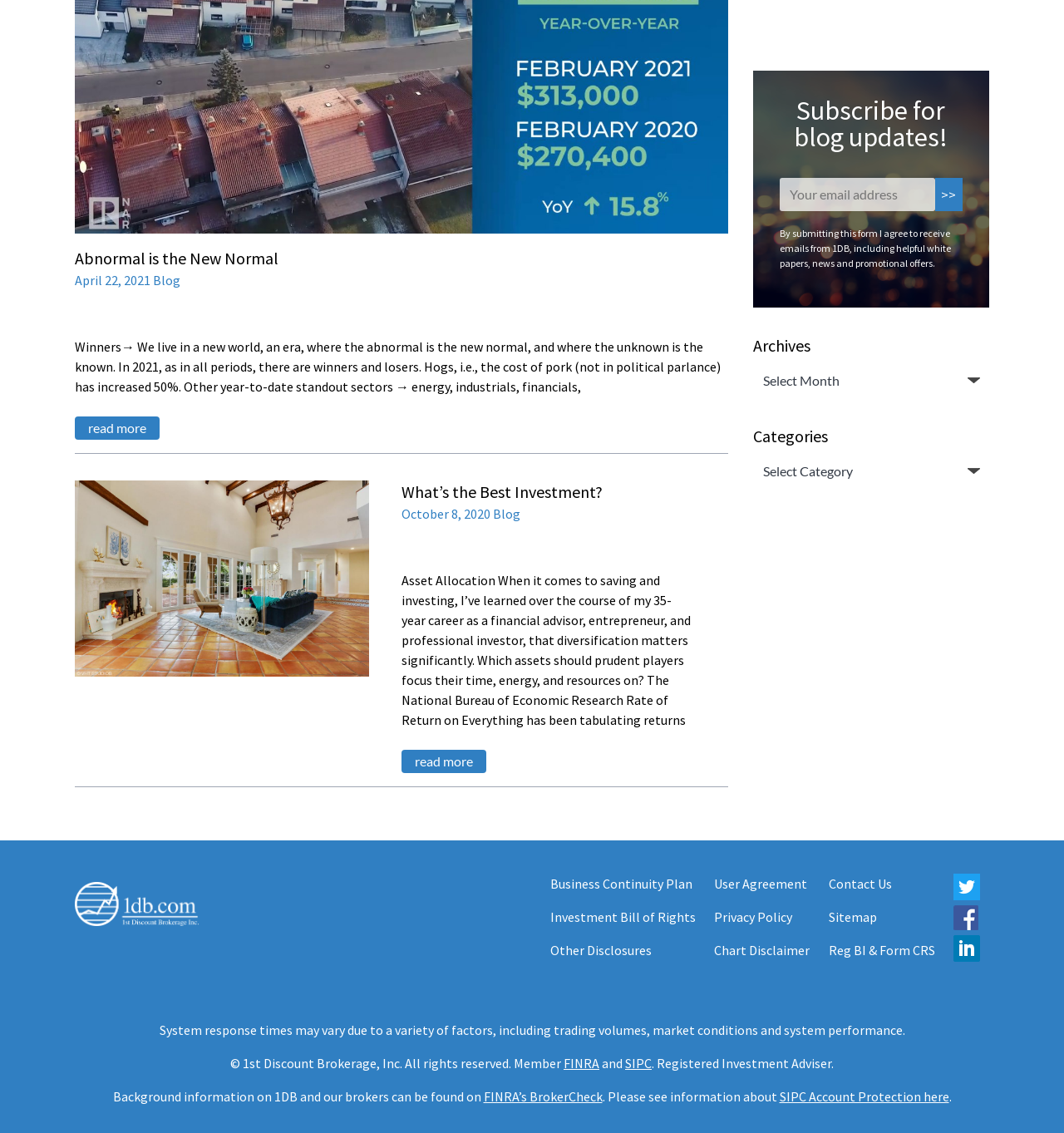Ascertain the bounding box coordinates for the UI element detailed here: "Music". The coordinates should be provided as [left, top, right, bottom] with each value being a float between 0 and 1.

None